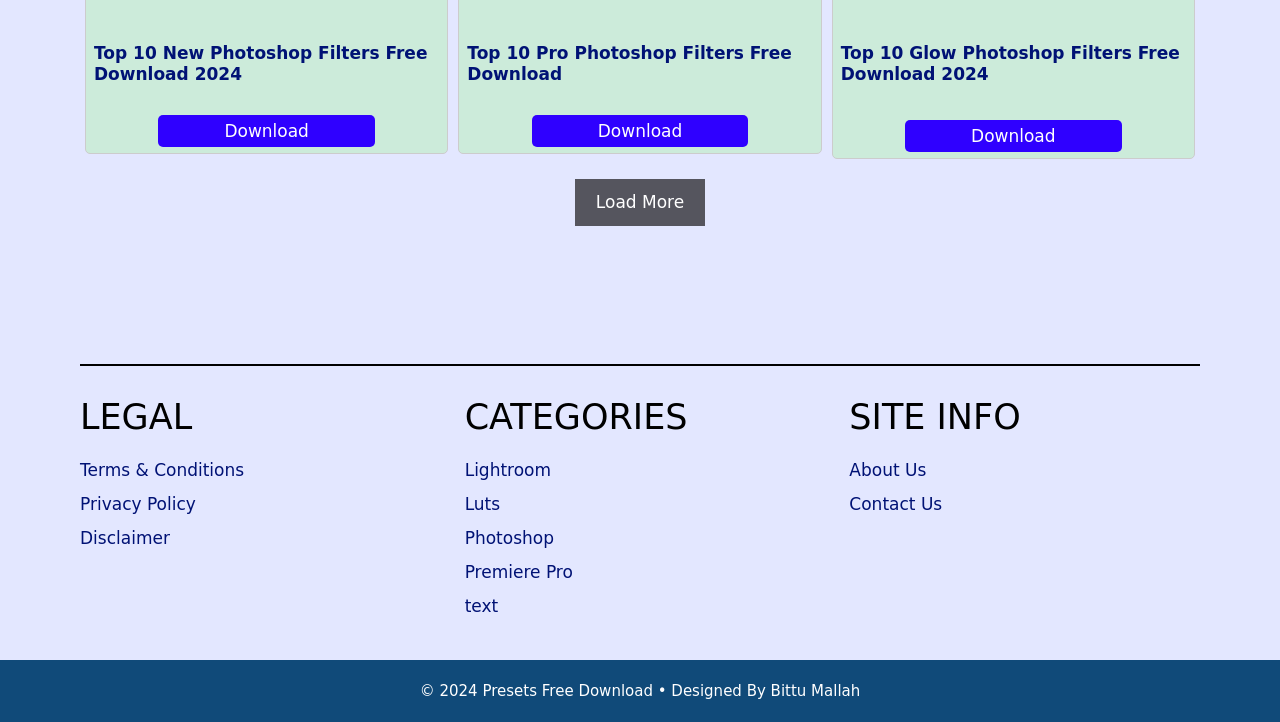Identify the bounding box for the described UI element: "Contact Us".

[0.664, 0.684, 0.736, 0.712]